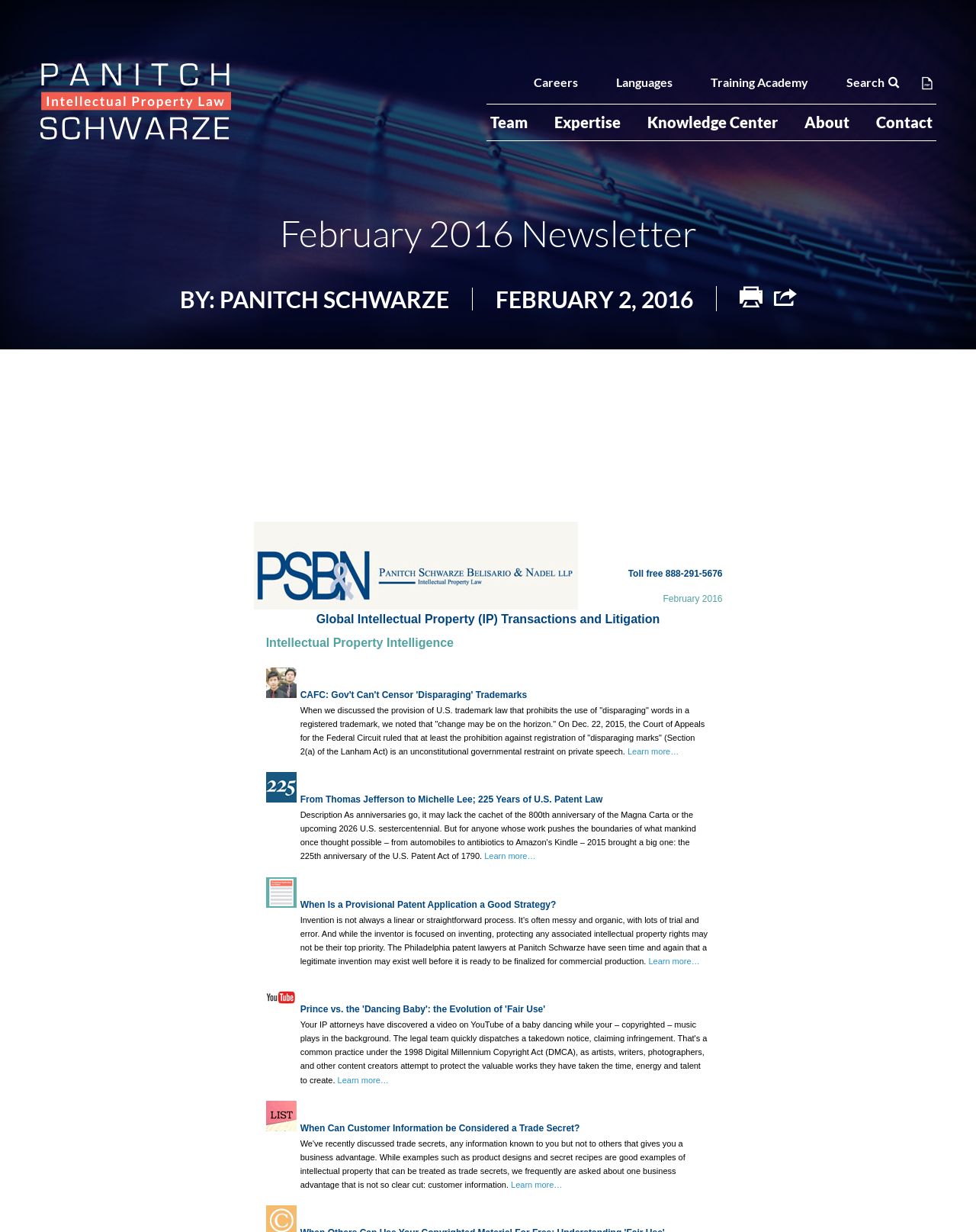Using the webpage screenshot, locate the HTML element that fits the following description and provide its bounding box: "Print to PDF".

[0.94, 0.05, 0.959, 0.084]